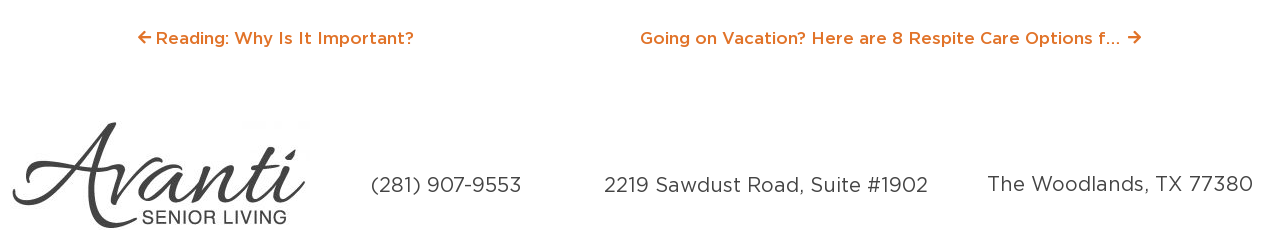Calculate the bounding box coordinates of the UI element given the description: "(281) 907-9553".

[0.29, 0.764, 0.408, 0.851]